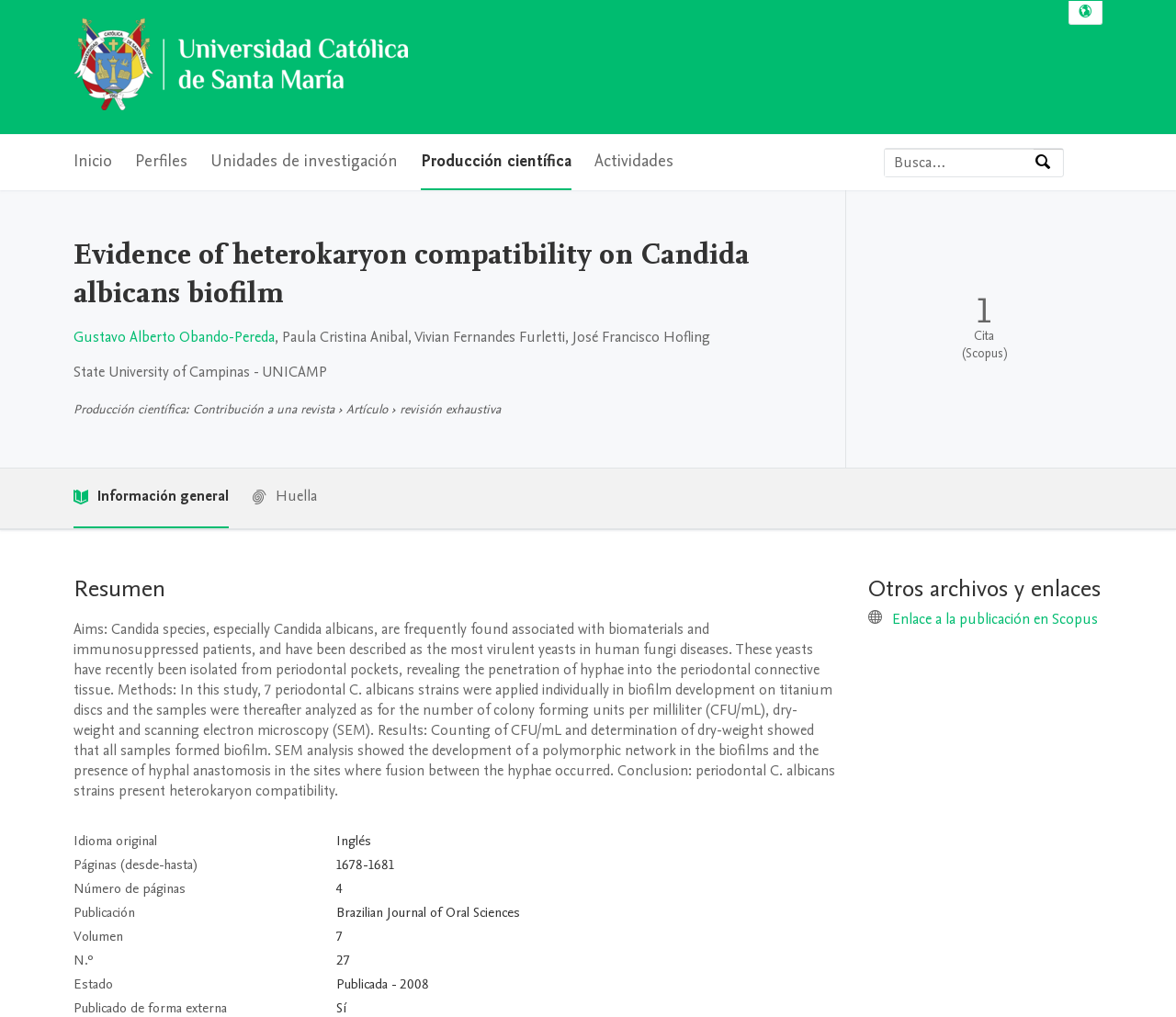Utilize the details in the image to thoroughly answer the following question: What is the title of the article?

The title of the article is located at the top of the webpage, and it is written as 'Evidence of heterokaryon compatibility on Candida albicans biofilm'.